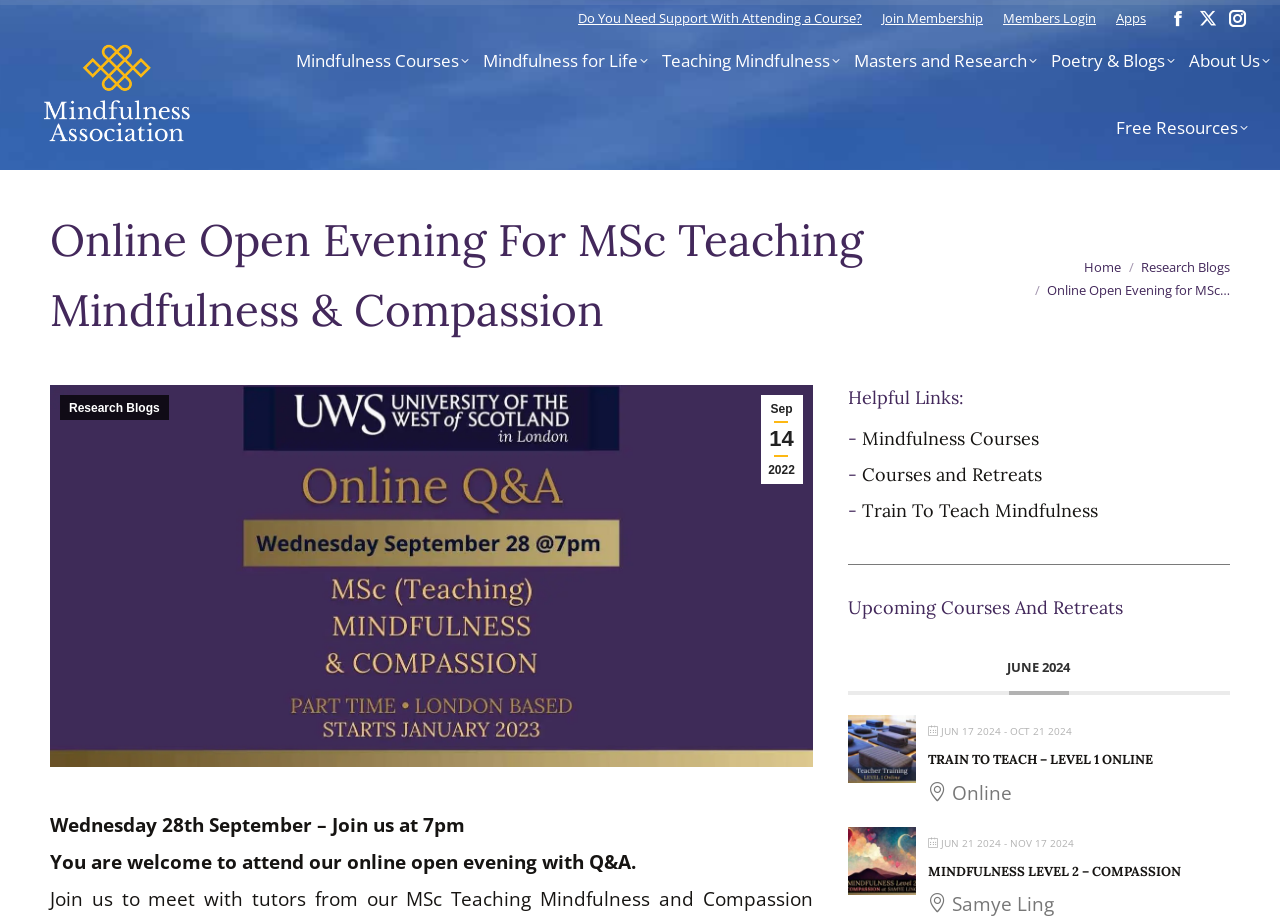What is the location of the 'Mindfulness Level 2 – Compassion' course?
Refer to the image and respond with a one-word or short-phrase answer.

Samye Ling